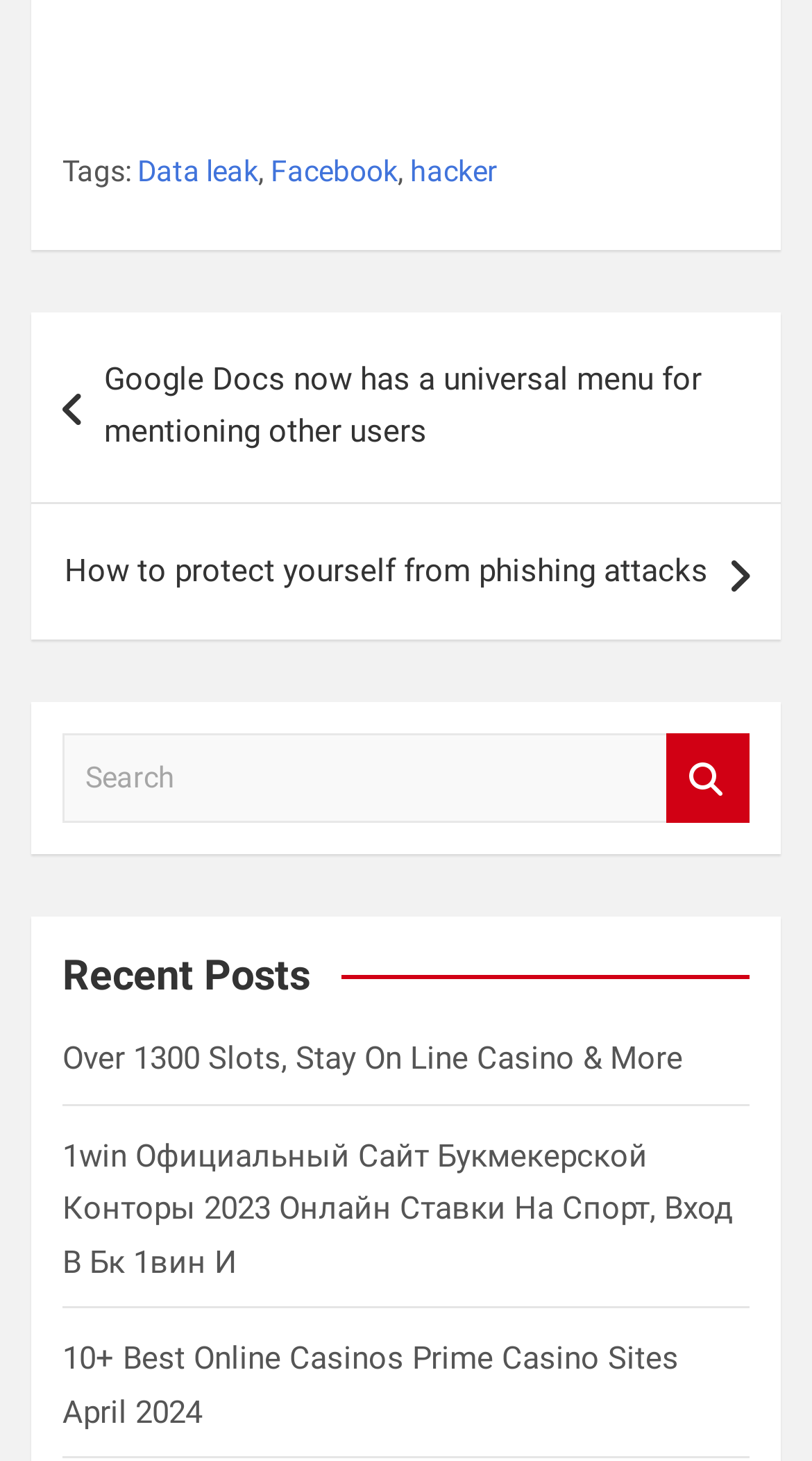Please determine the bounding box coordinates of the element to click in order to execute the following instruction: "Click on the '10+ Best Online Casinos Prime Casino Sites April 2024' link". The coordinates should be four float numbers between 0 and 1, specified as [left, top, right, bottom].

[0.077, 0.917, 0.836, 0.979]